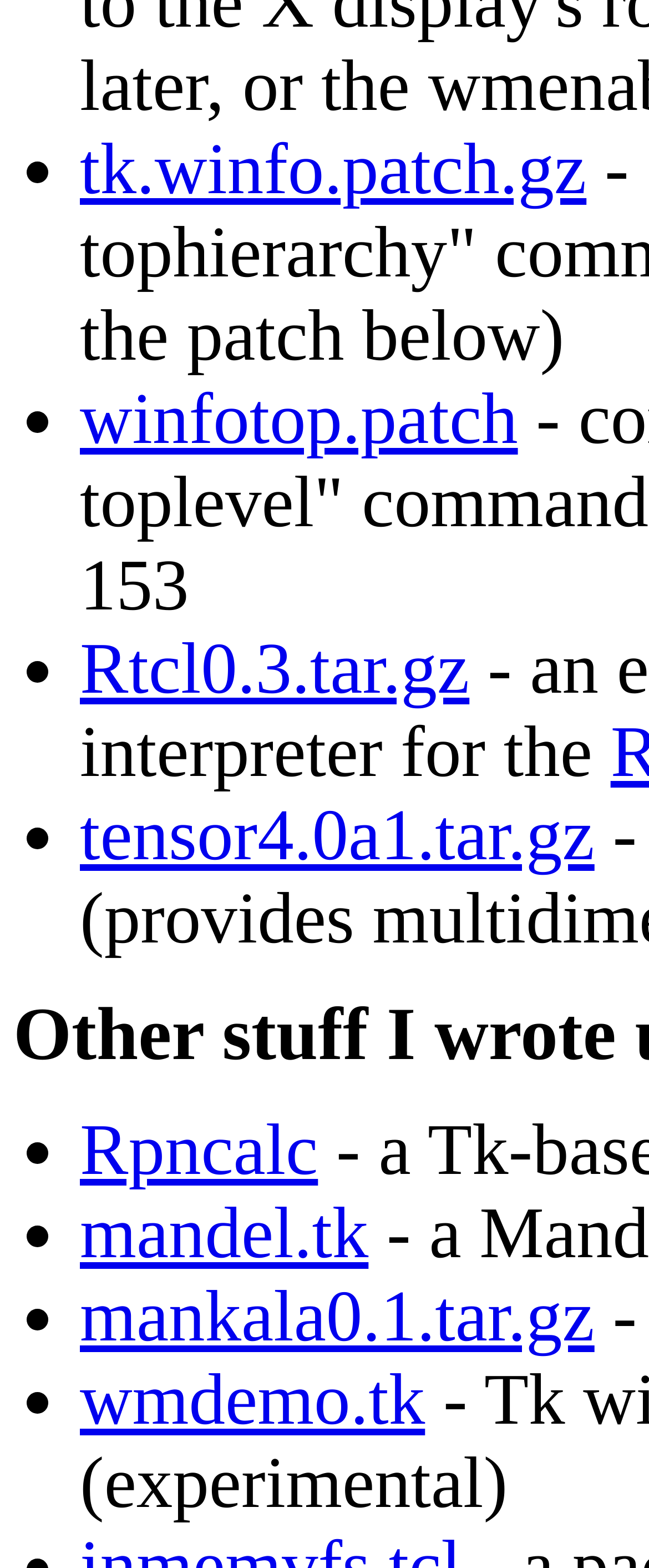Locate the bounding box coordinates of the area you need to click to fulfill this instruction: 'download tensor4.0a1.tar.gz'. The coordinates must be in the form of four float numbers ranging from 0 to 1: [left, top, right, bottom].

[0.123, 0.507, 0.916, 0.558]